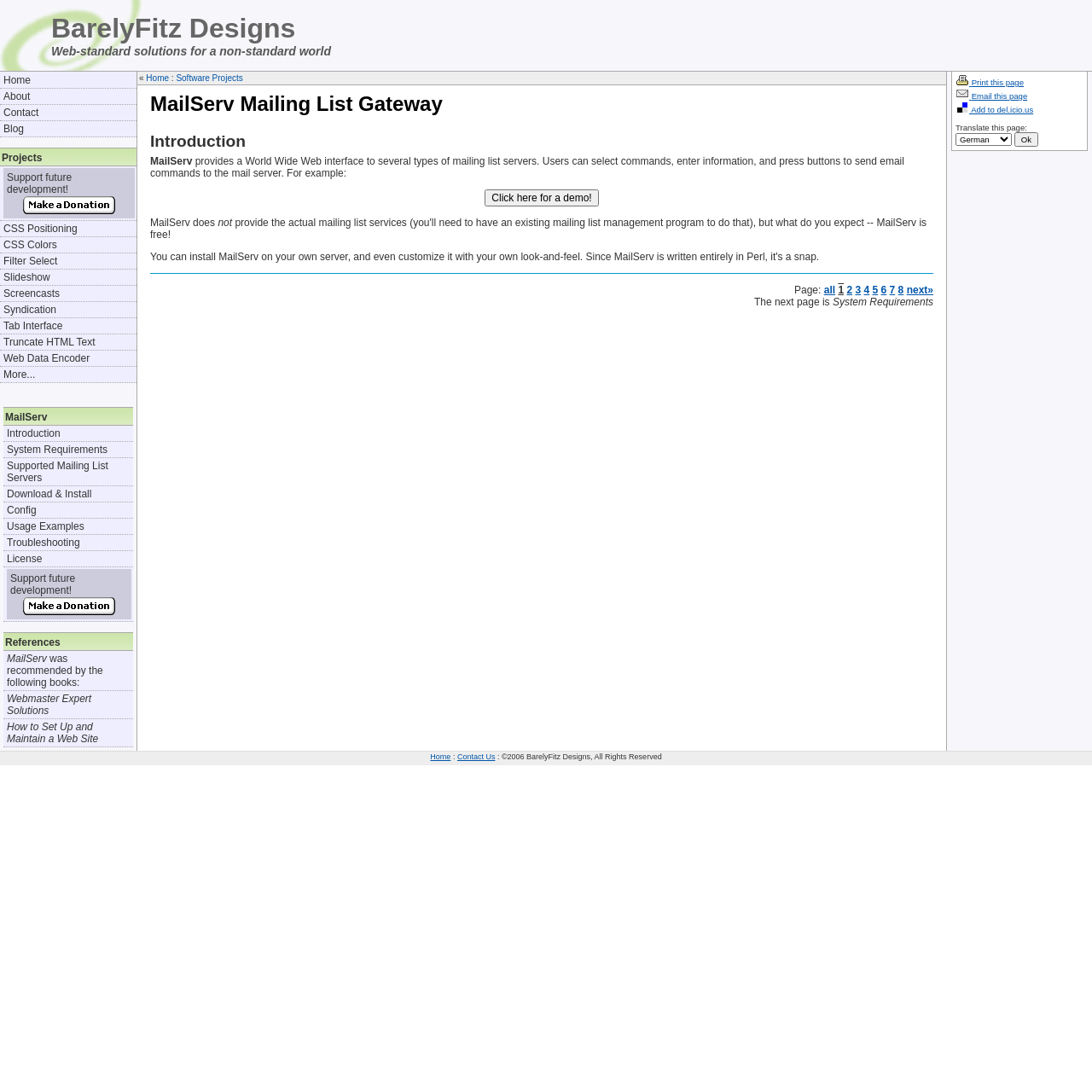Using the provided element description: "Print this page", determine the bounding box coordinates of the corresponding UI element in the screenshot.

[0.875, 0.071, 0.938, 0.08]